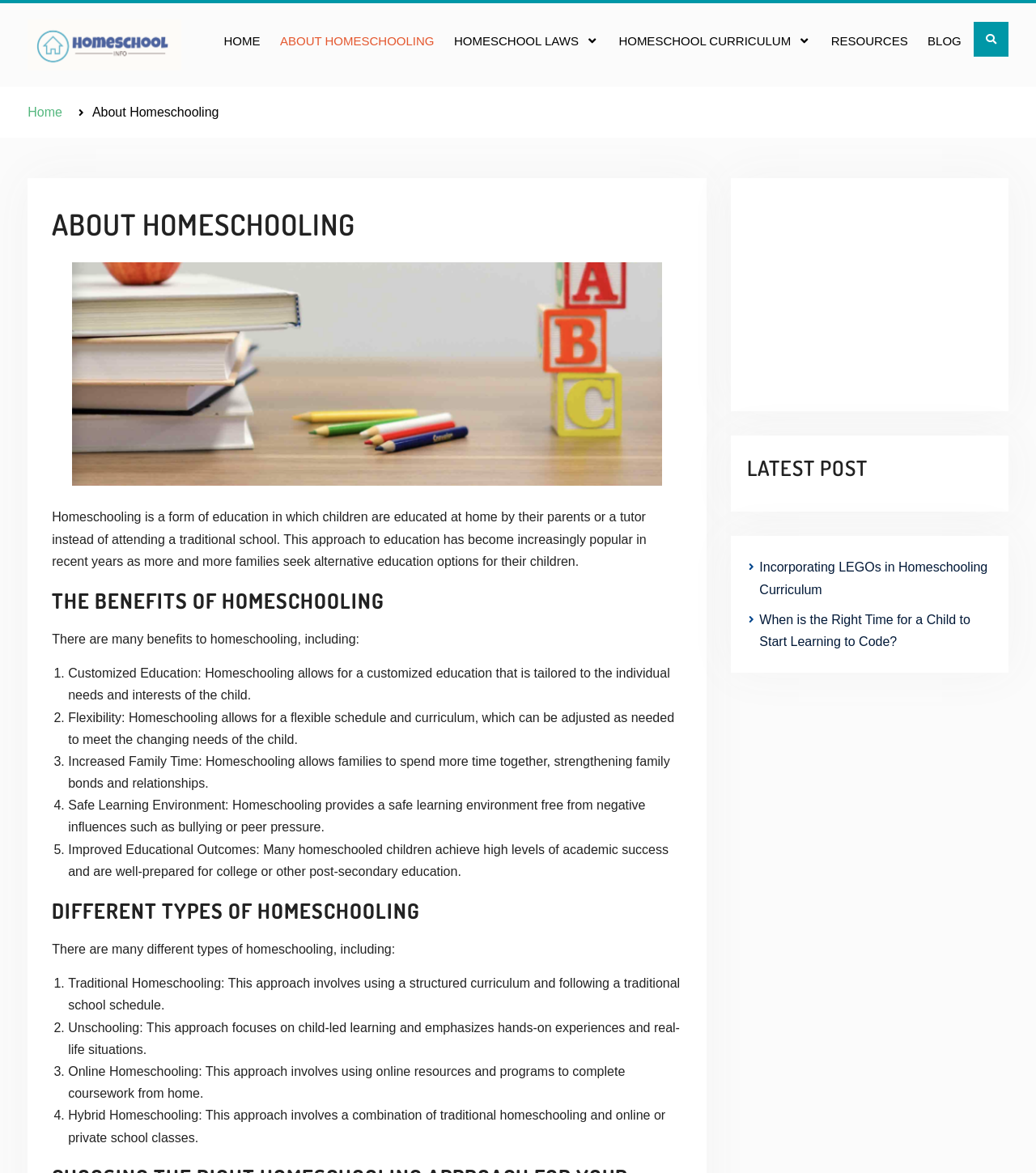Please specify the coordinates of the bounding box for the element that should be clicked to carry out this instruction: "Search for something". The coordinates must be four float numbers between 0 and 1, formatted as [left, top, right, bottom].

[0.94, 0.019, 0.973, 0.048]